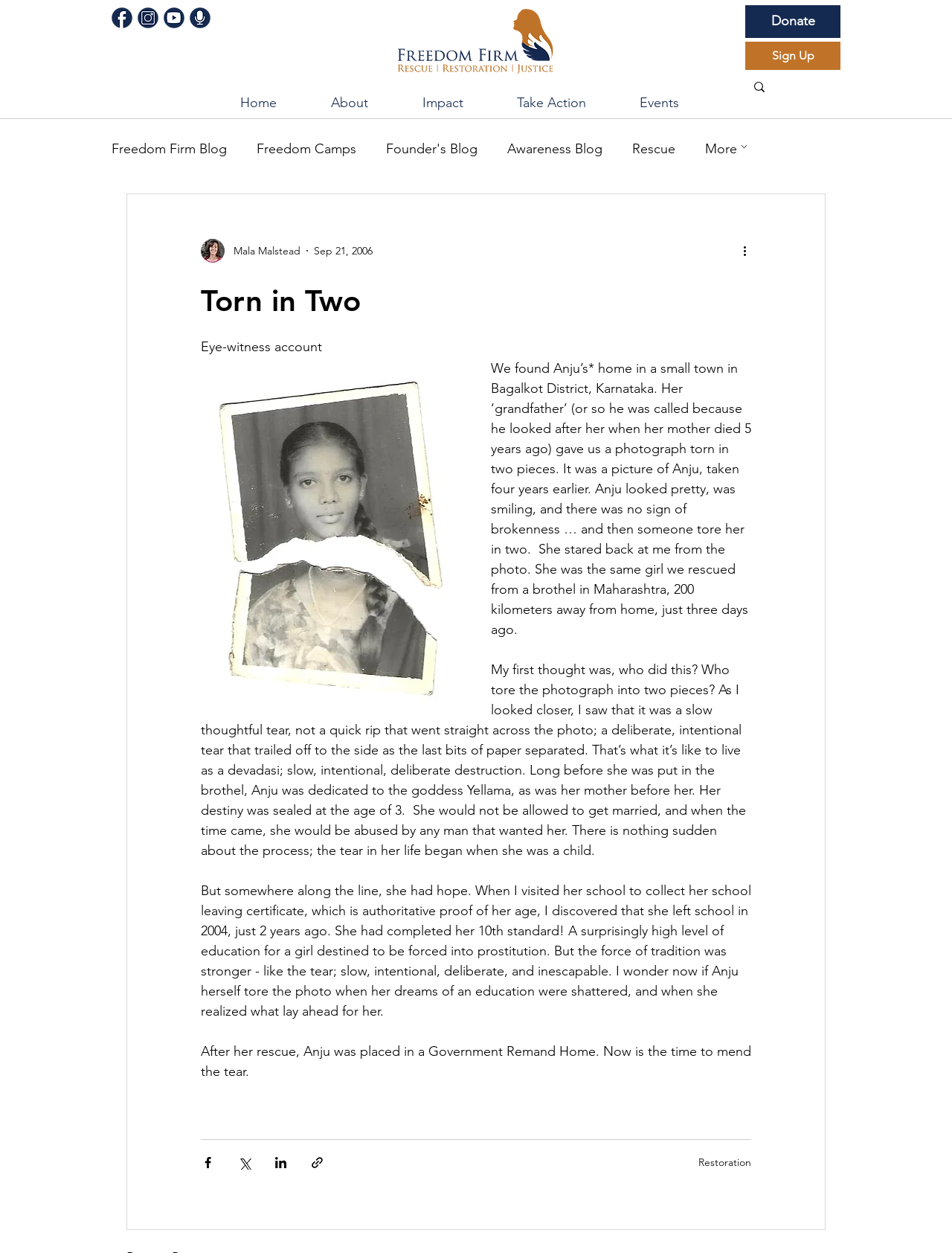Please identify the bounding box coordinates of the clickable element to fulfill the following instruction: "Click the 'Donate' button". The coordinates should be four float numbers between 0 and 1, i.e., [left, top, right, bottom].

[0.783, 0.004, 0.883, 0.03]